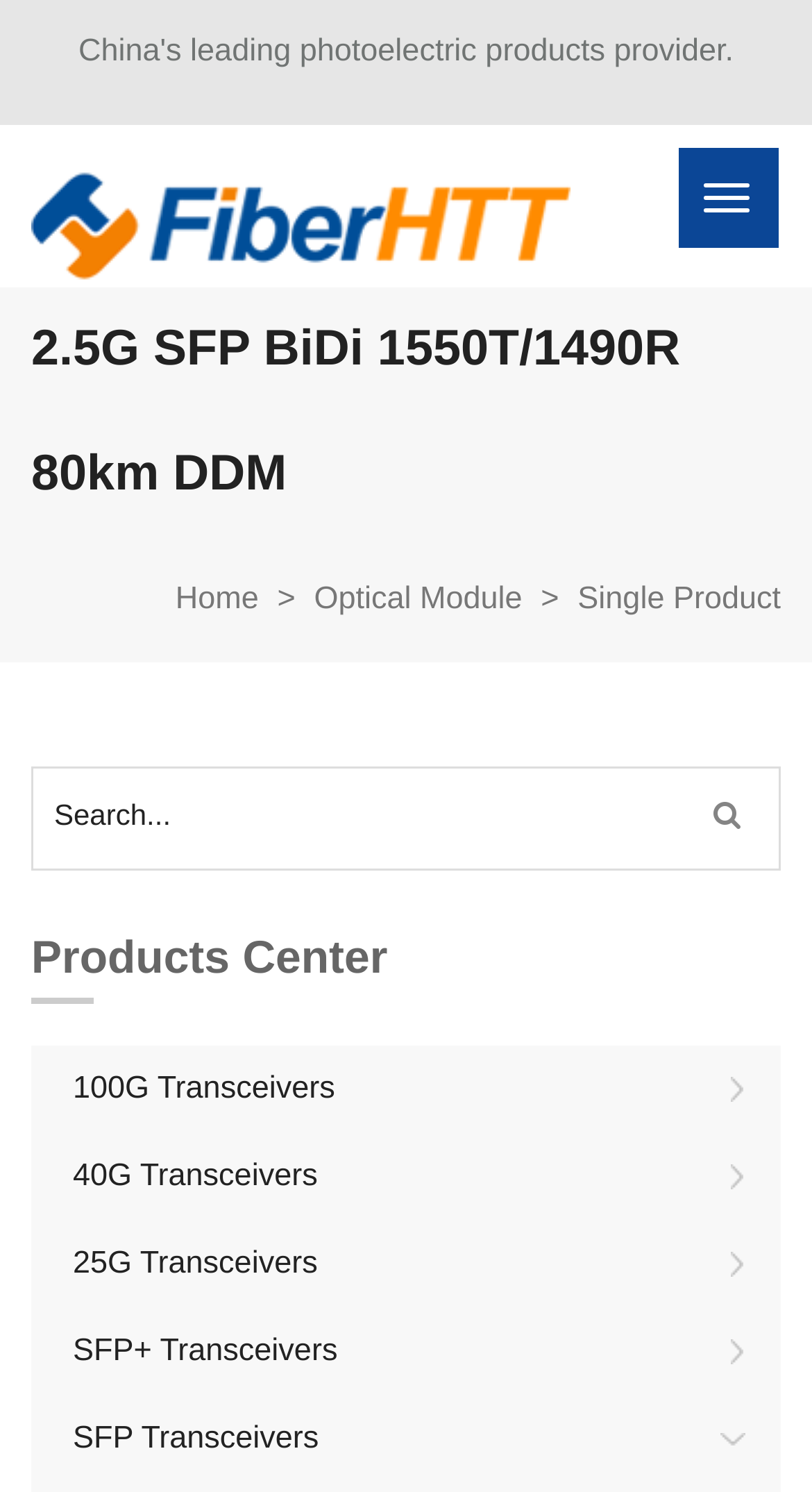Can you determine the bounding box coordinates of the area that needs to be clicked to fulfill the following instruction: "go to home page"?

[0.216, 0.389, 0.319, 0.413]